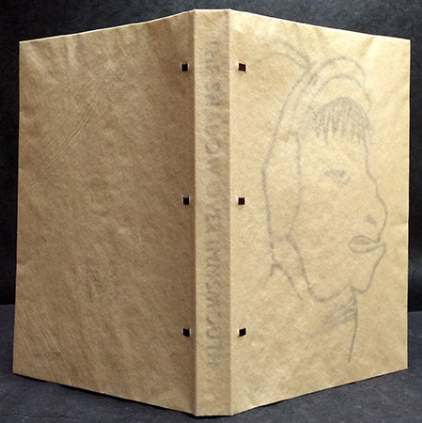Respond to the question with just a single word or phrase: 
In what year was this edition published?

2006